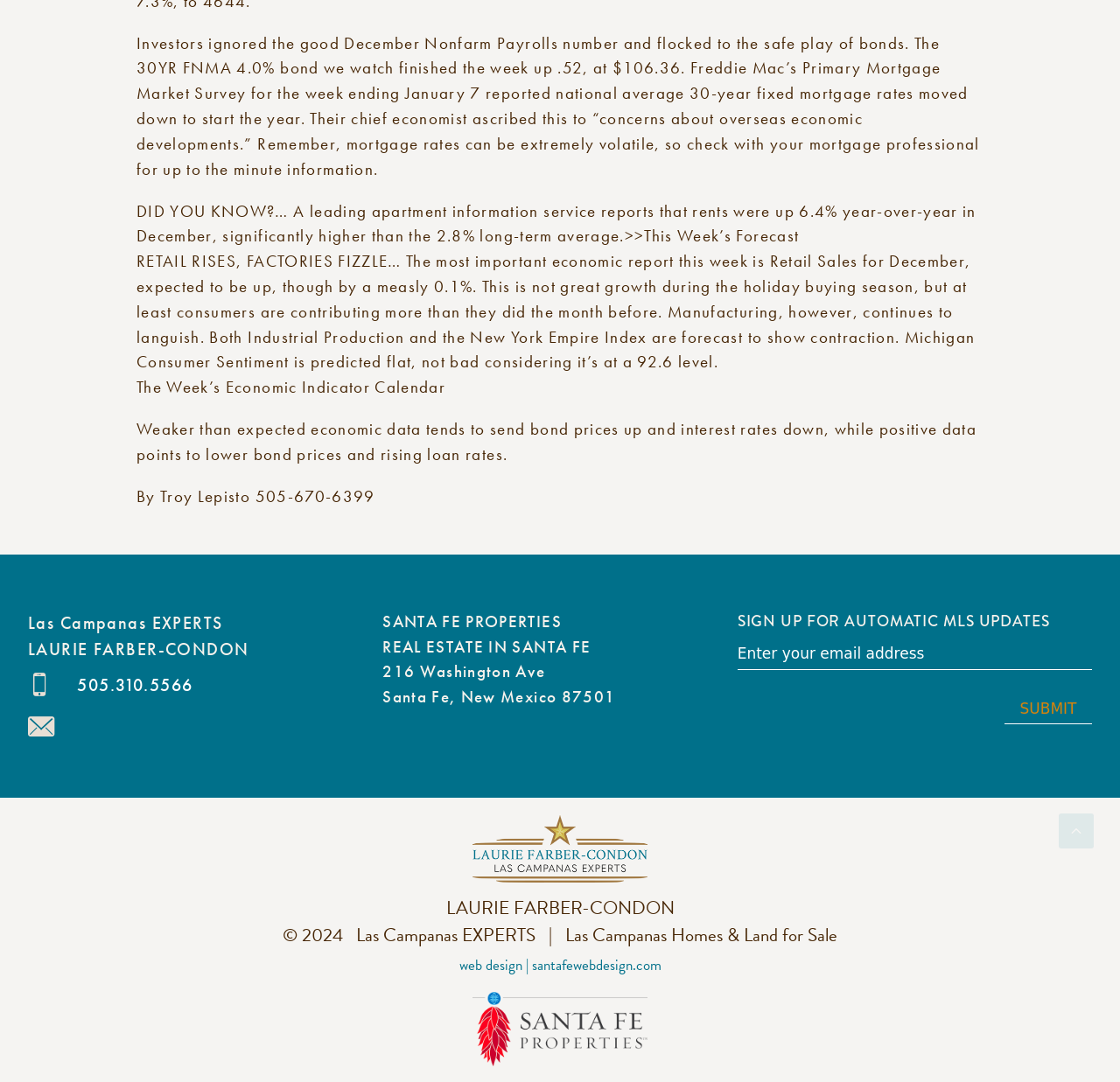Using the element description: "Web Design | SantaFeWebDesign.com", determine the bounding box coordinates for the specified UI element. The coordinates should be four float numbers between 0 and 1, [left, top, right, bottom].

[0.41, 0.882, 0.59, 0.903]